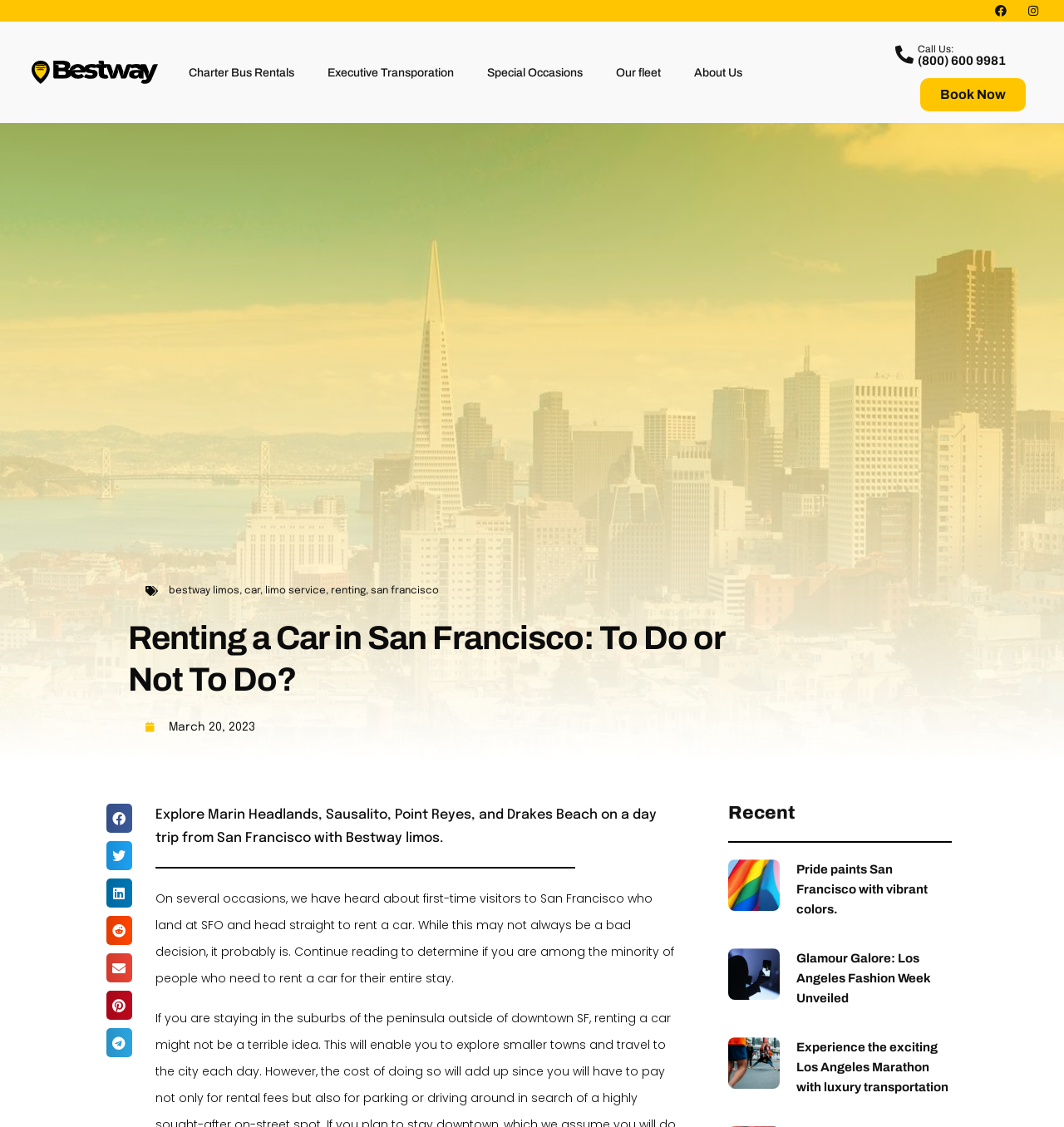What is the phone number to call? From the image, respond with a single word or brief phrase.

(800) 600 9981